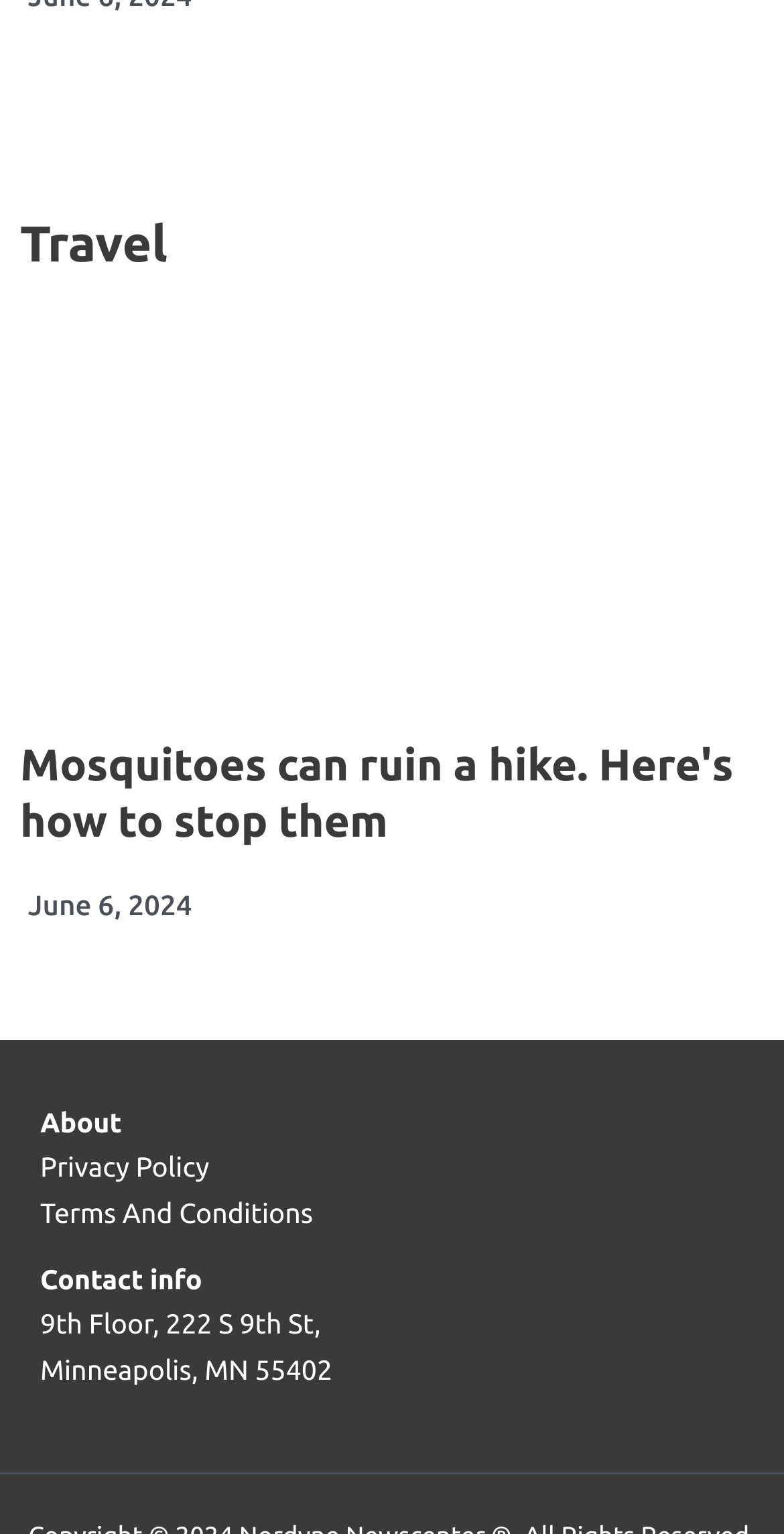What is the purpose of the article?
Look at the image and answer the question using a single word or phrase.

To provide tips on how to stop mosquitoes